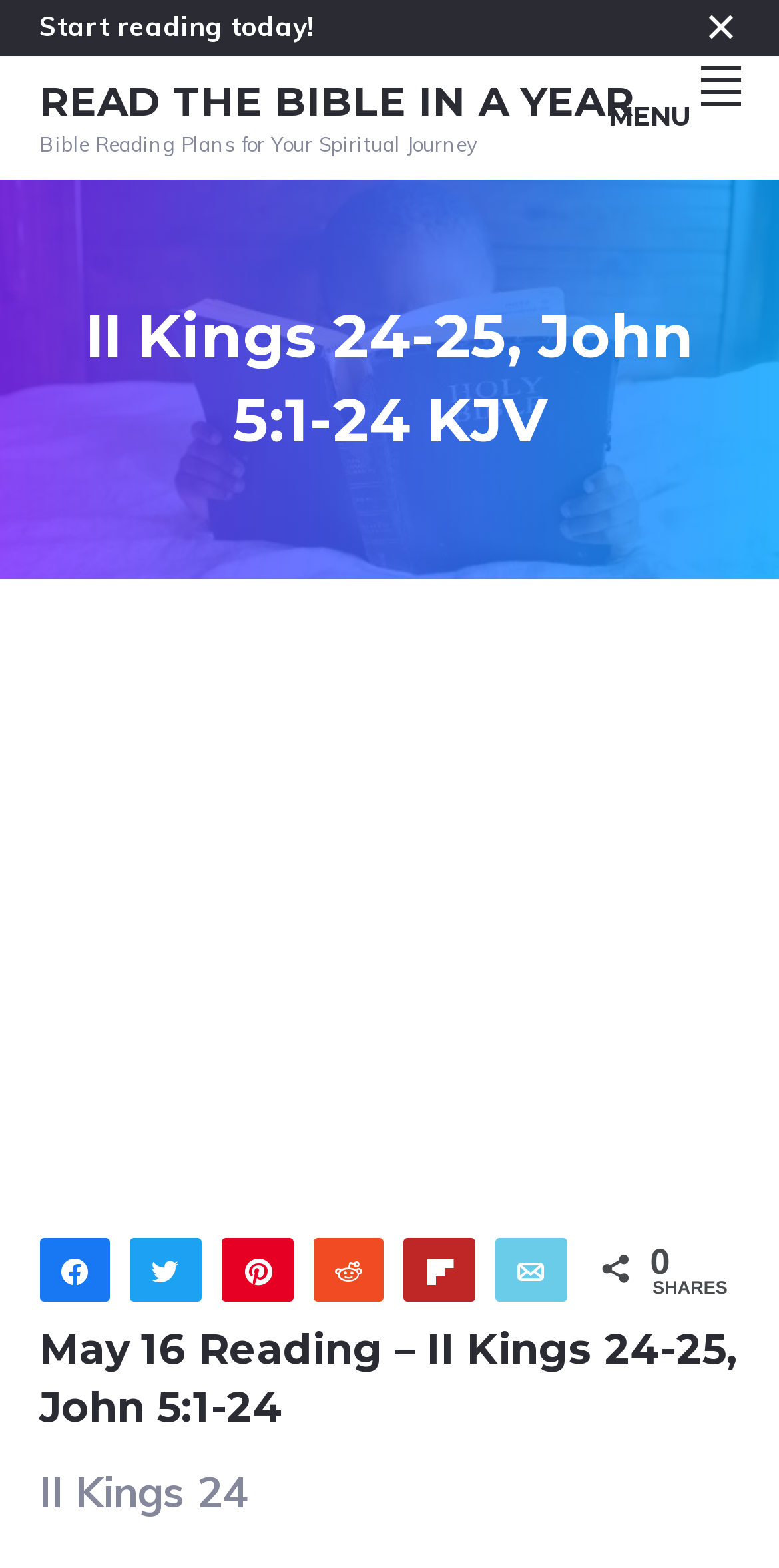Please extract the primary headline from the webpage.

II Kings 24-25, John 5:1-24 KJV